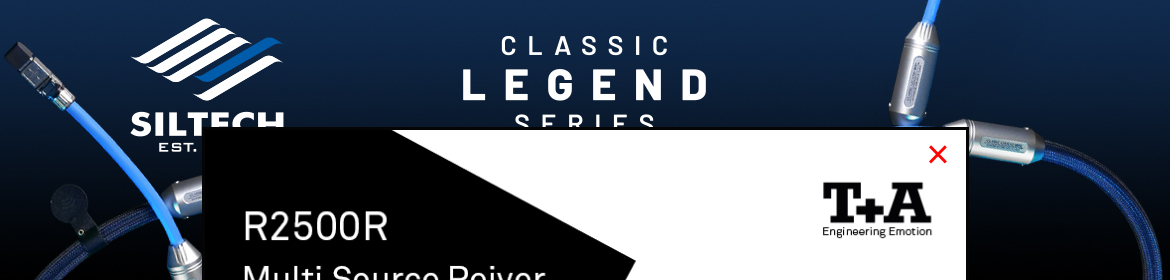Describe all the important aspects and details of the image.

This image showcases the branding for Siltech, prominently featuring their logo alongside a product from the Classic Legend Series. The visual highlights the R2500R Multi Source Reiver, showcasing its sleek design accentuated by high-quality cables. The background emanates a sophisticated deep blue, enhancing the luxurious aesthetic of the Siltech product line. Additionally, the logo for T+A, a renowned brand in high-fidelity audio equipment, is displayed, signaling a collaboration or connection in engineering excellence and superior sound quality. The combination of these elements reflects a commitment to high-performance audio solutions for enthusiasts and audiophiles alike.